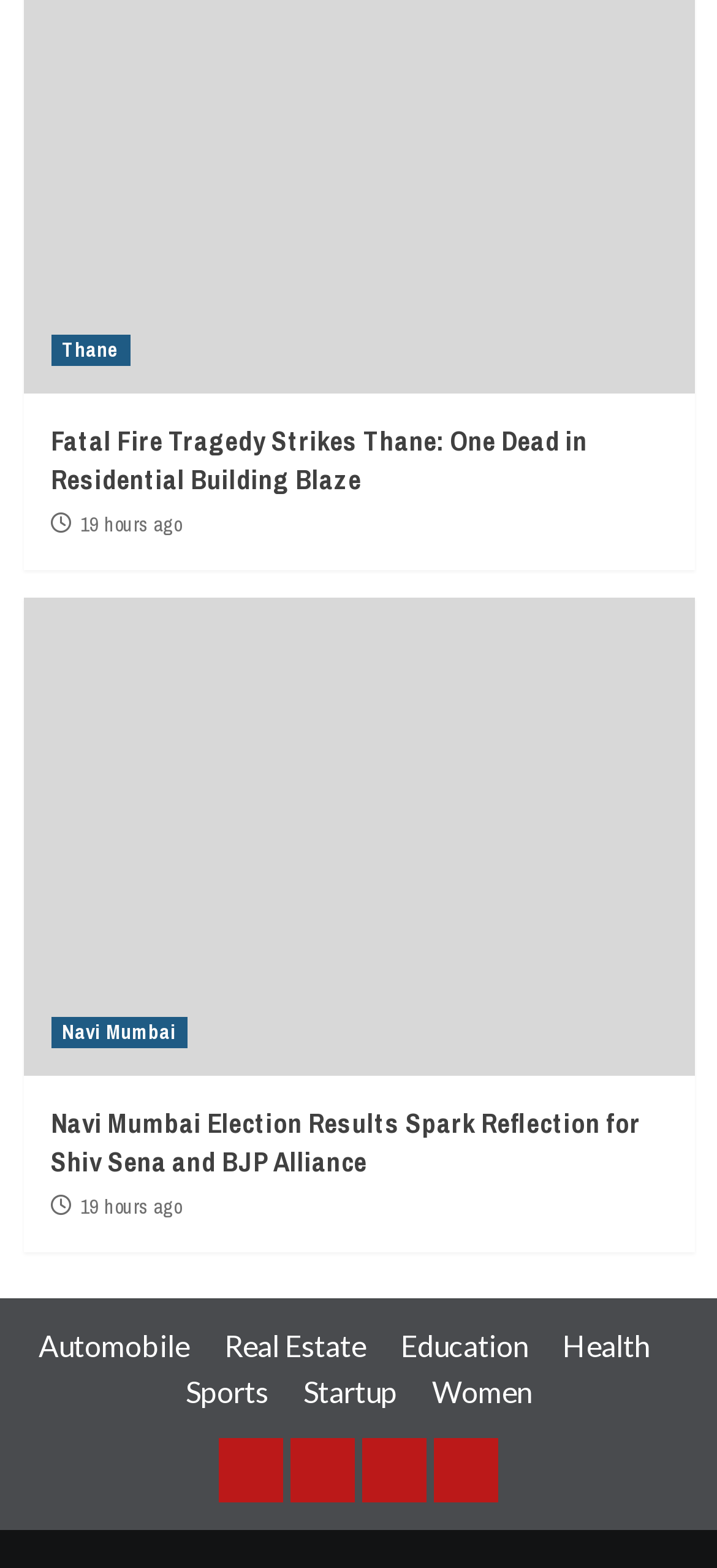Please locate the bounding box coordinates of the region I need to click to follow this instruction: "Read the latest news from Navi Mumbai".

[0.071, 0.648, 0.26, 0.668]